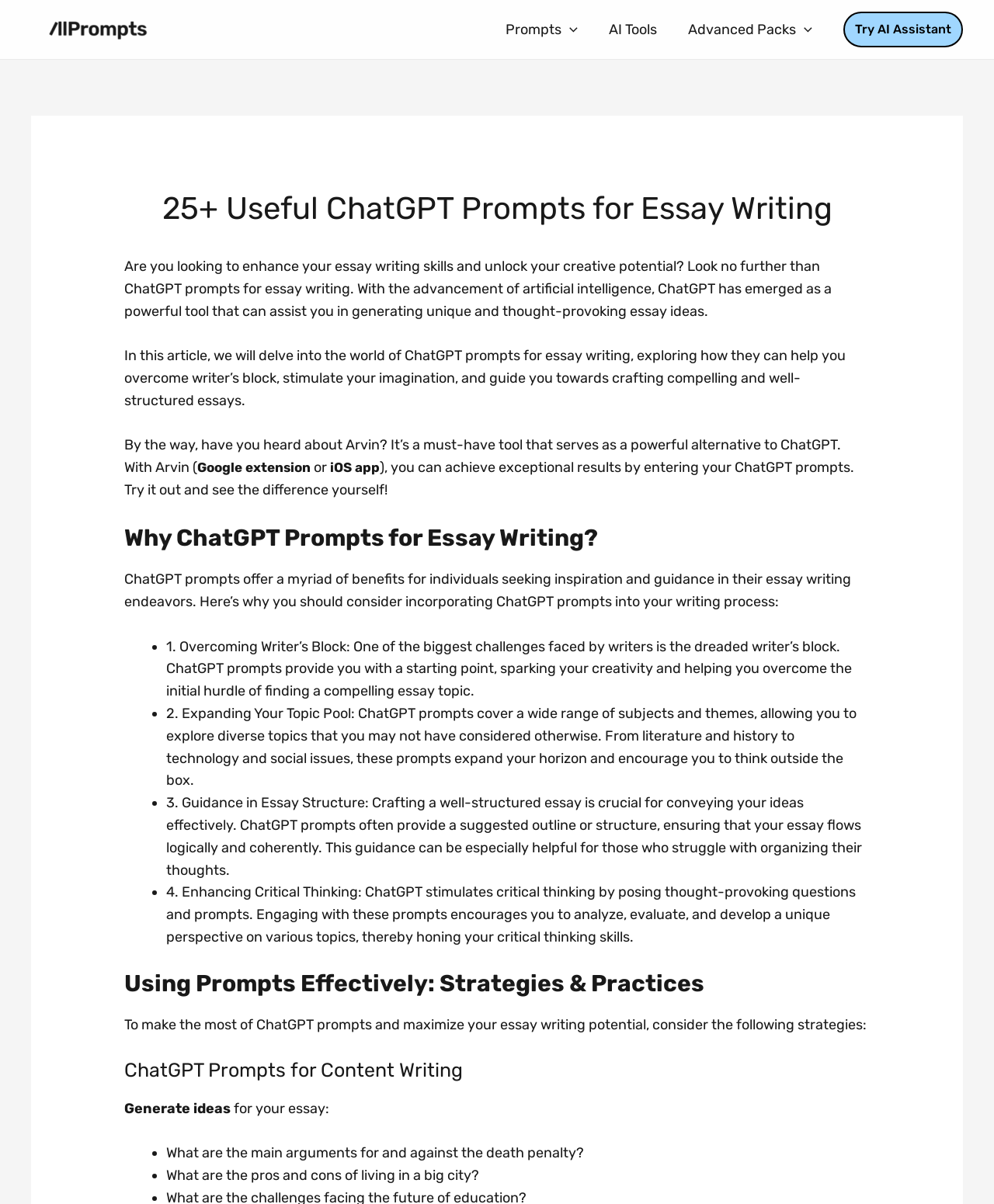Please provide a brief answer to the following inquiry using a single word or phrase:
What is the purpose of ChatGPT prompts for essay writing?

Enhance writing skills